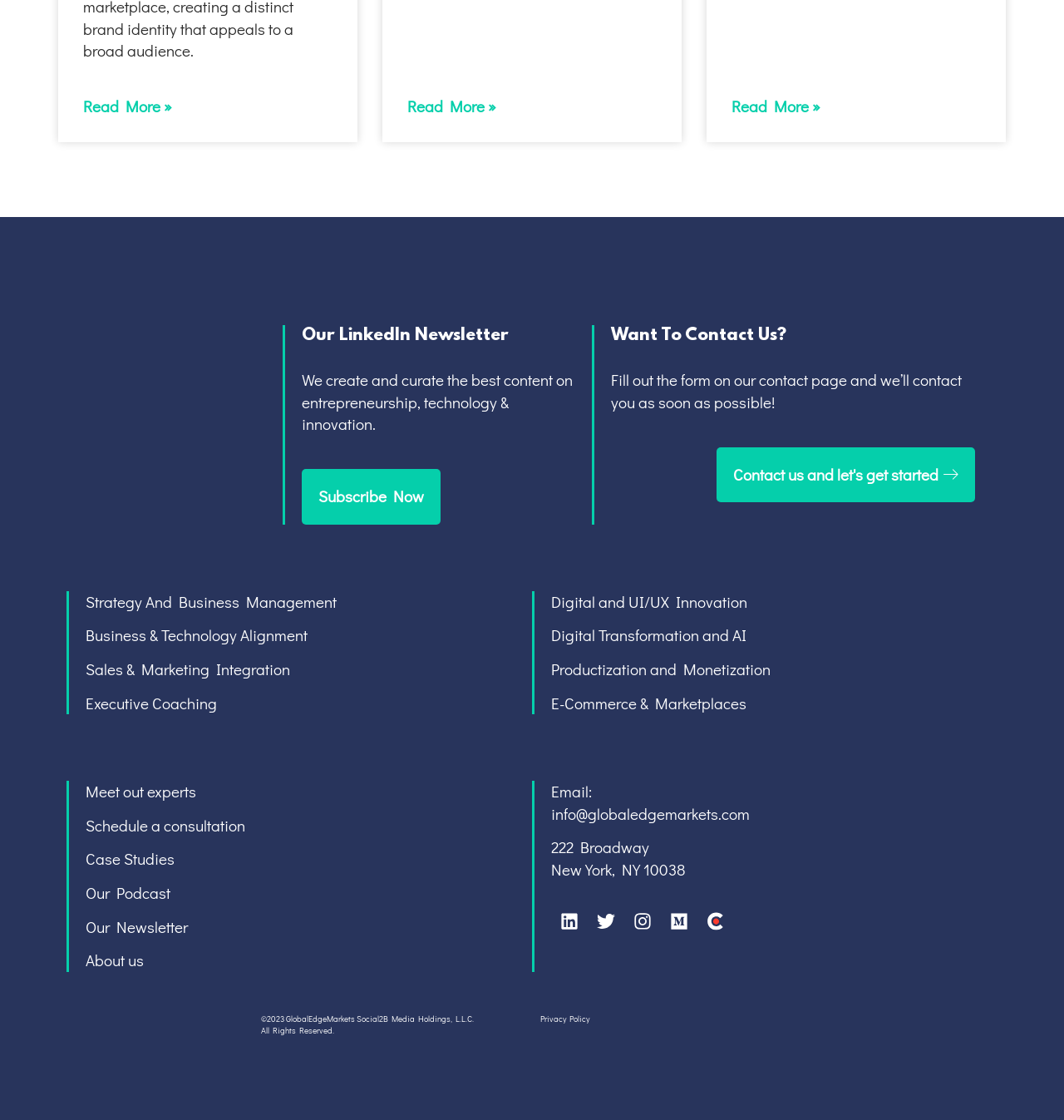Find the bounding box coordinates for the area that must be clicked to perform this action: "Learn more about Digital and UI/UX Innovation".

[0.518, 0.528, 0.922, 0.547]